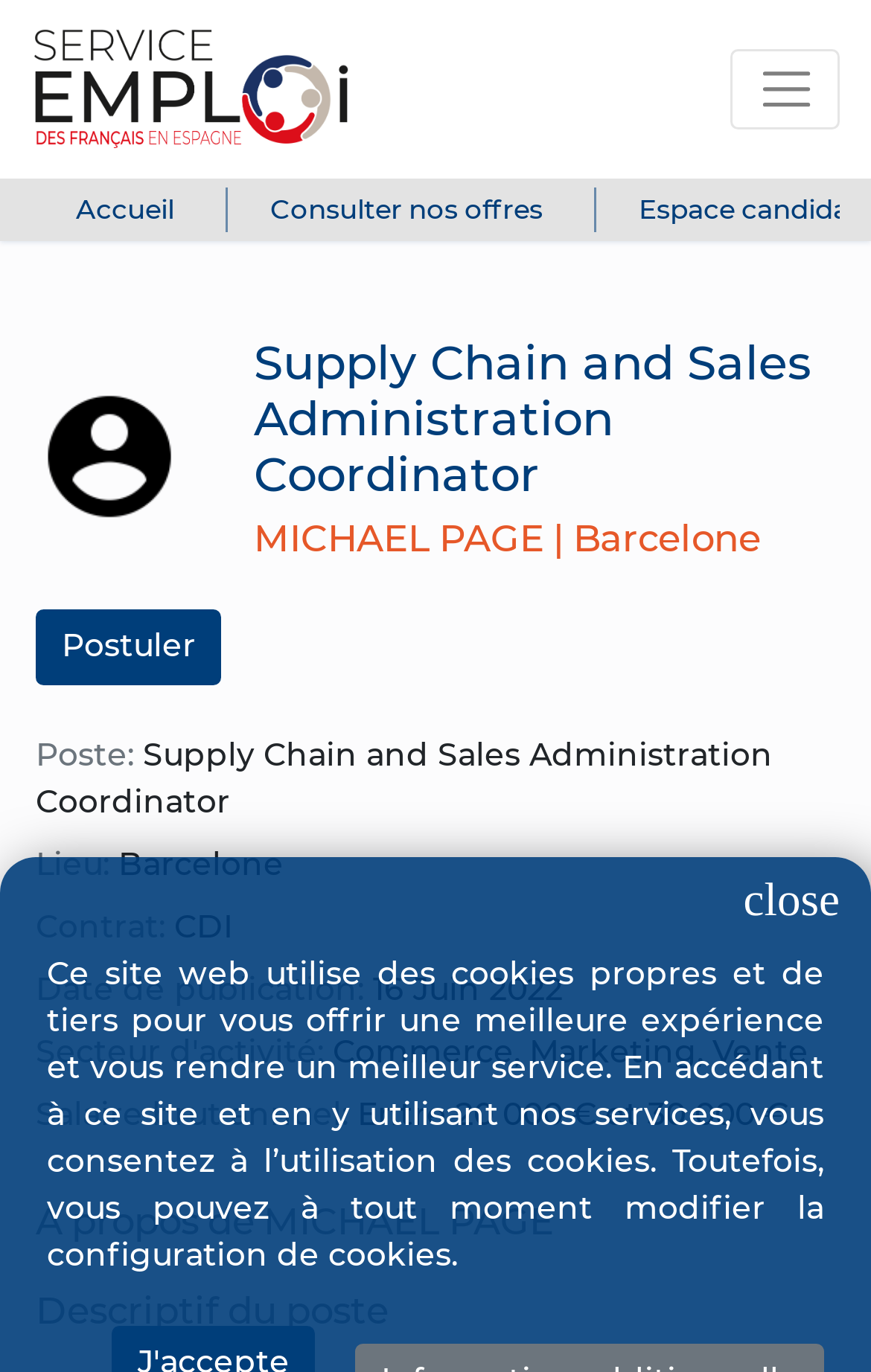Extract the main title from the webpage and generate its text.

Supply Chain and Sales Administration Coordinator